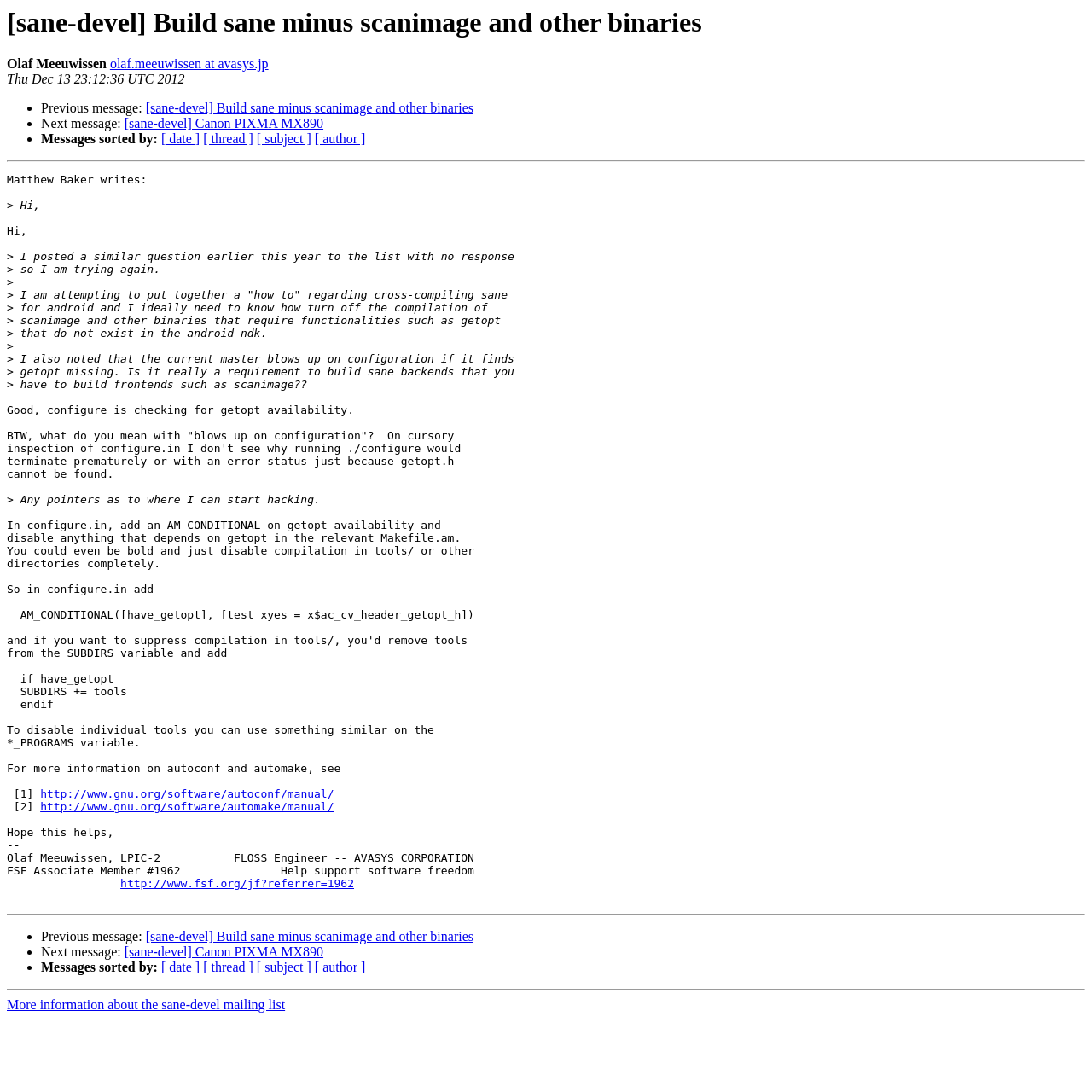Articulate a detailed summary of the webpage's content and design.

This webpage appears to be an archived email thread from the "sane-devel" mailing list. At the top, there is a heading with the title "[sane-devel] Build sane minus scanimage and other binaries" and the name "Olaf Meeuwissen" with a link to his email address. Below this, there is a timestamp "Thu Dec 13 23:12:36 UTC 2012".

The main content of the page is a conversation between Matthew Baker and Olaf Meeuwissen. Matthew Baker's message is divided into several paragraphs, where he explains that he is trying to cross-compile "sane" for Android and needs to know how to turn off the compilation of "scanimage" and other binaries that require functionalities like "getopt" which do not exist in the Android NDK. He also mentions that the current master branch of the code fails to configure if it finds "getopt" missing.

Olaf Meeuwissen responds to Matthew's message, explaining that the configure script checks for "getopt" availability and that it's not clear why the configuration would fail if "getopt.h" cannot be found. He also provides some links to GNU Autoconf and Automake manuals.

Throughout the page, there are several links to other emails in the thread, including "Previous message" and "Next message" links, as well as links to sort messages by date, thread, subject, or author. There are also horizontal separators dividing the different sections of the page. At the bottom, there is a link to more information about the "sane-devel" mailing list.